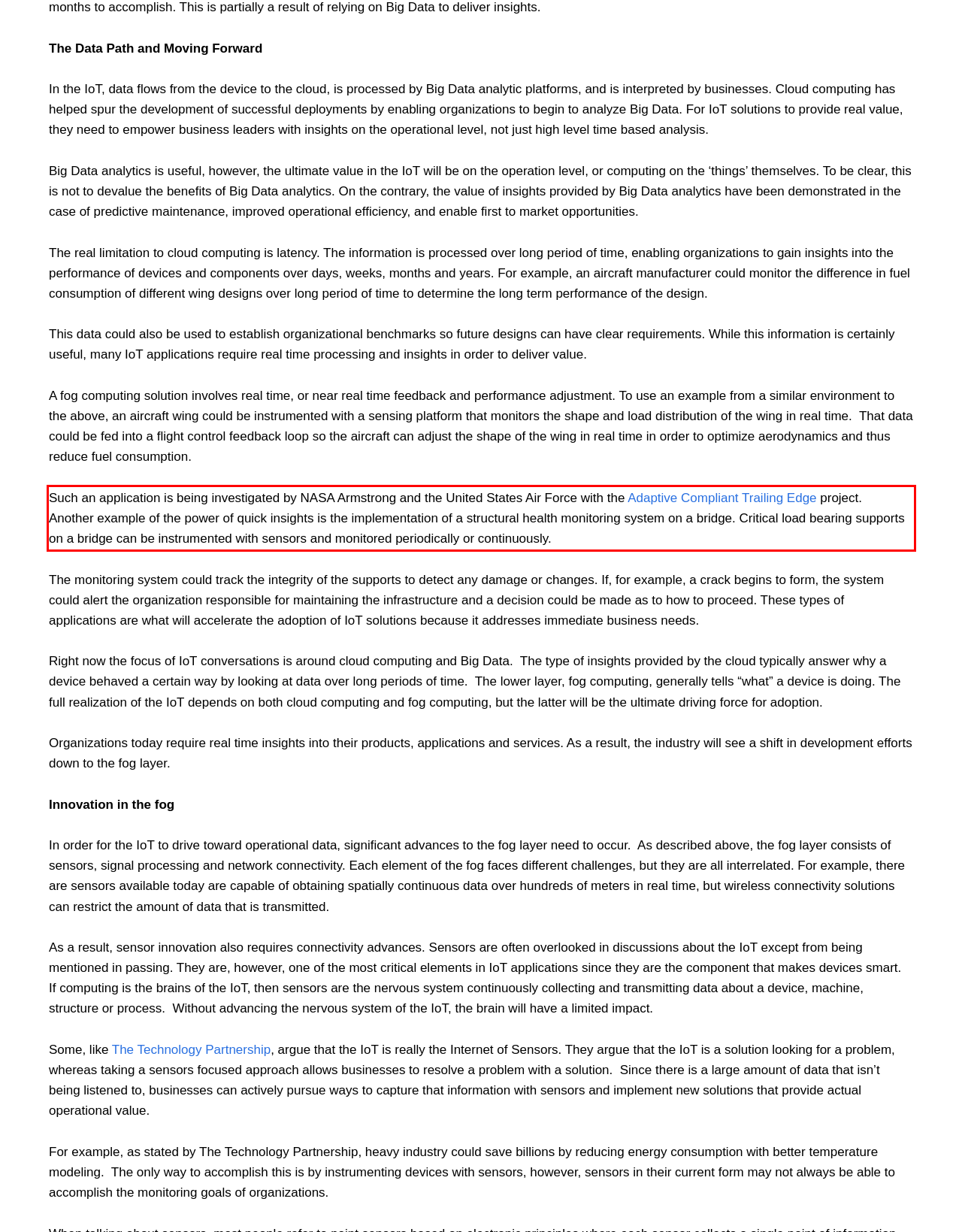Look at the screenshot of the webpage, locate the red rectangle bounding box, and generate the text content that it contains.

Such an application is being investigated by NASA Armstrong and the United States Air Force with the Adaptive Compliant Trailing Edge project. Another example of the power of quick insights is the implementation of a structural health monitoring system on a bridge. Critical load bearing supports on a bridge can be instrumented with sensors and monitored periodically or continuously.